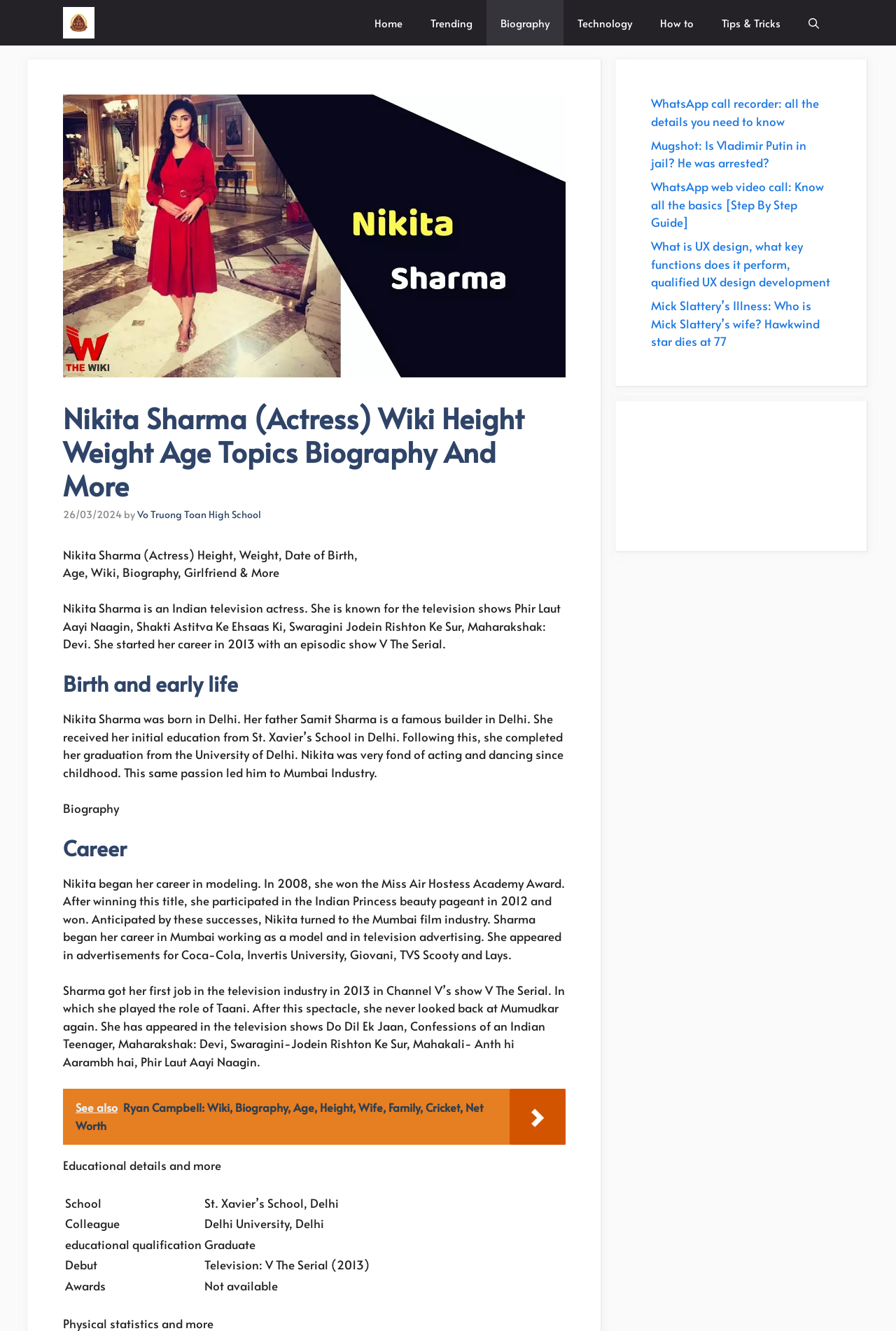What award did Nikita Sharma win in 2008? Analyze the screenshot and reply with just one word or a short phrase.

Miss Air Hostess Academy Award